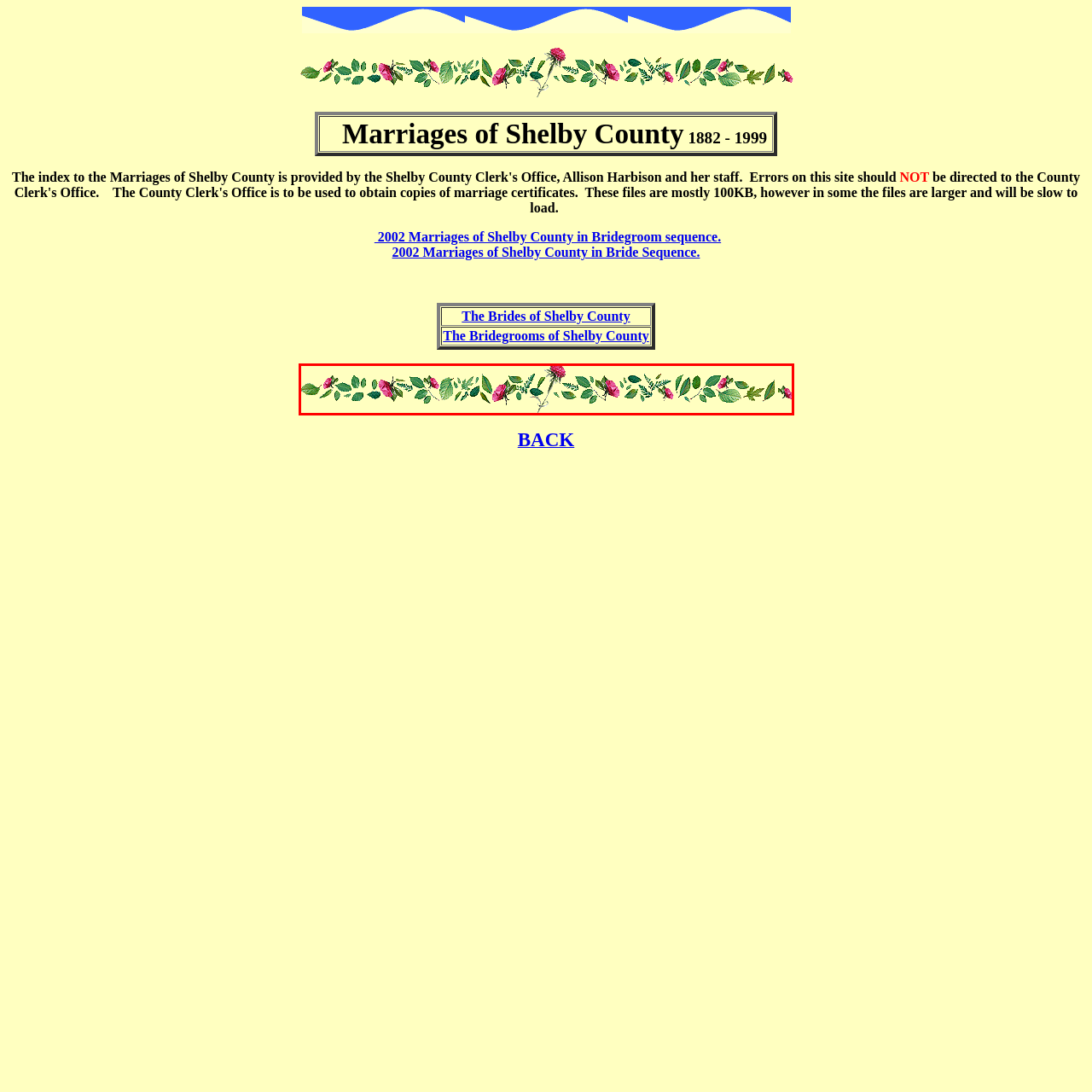Please provide a comprehensive description of the image that is enclosed within the red boundary.

This decorative image features a floral border adorned with vibrant pink roses and lush green leaves, creating an aesthetically pleasing and elegant design. The arrangement flows horizontally across the page, adding a touch of charm and sophistication to the overall layout. The background is a soft, muted yellow that complements the vivid colors of the flowers and foliage, enhancing the visual appeal. This image likely serves as a decorative element on a webpage, contributing to a thematic presentation, possibly related to events or topics like weddings or floral arrangements.